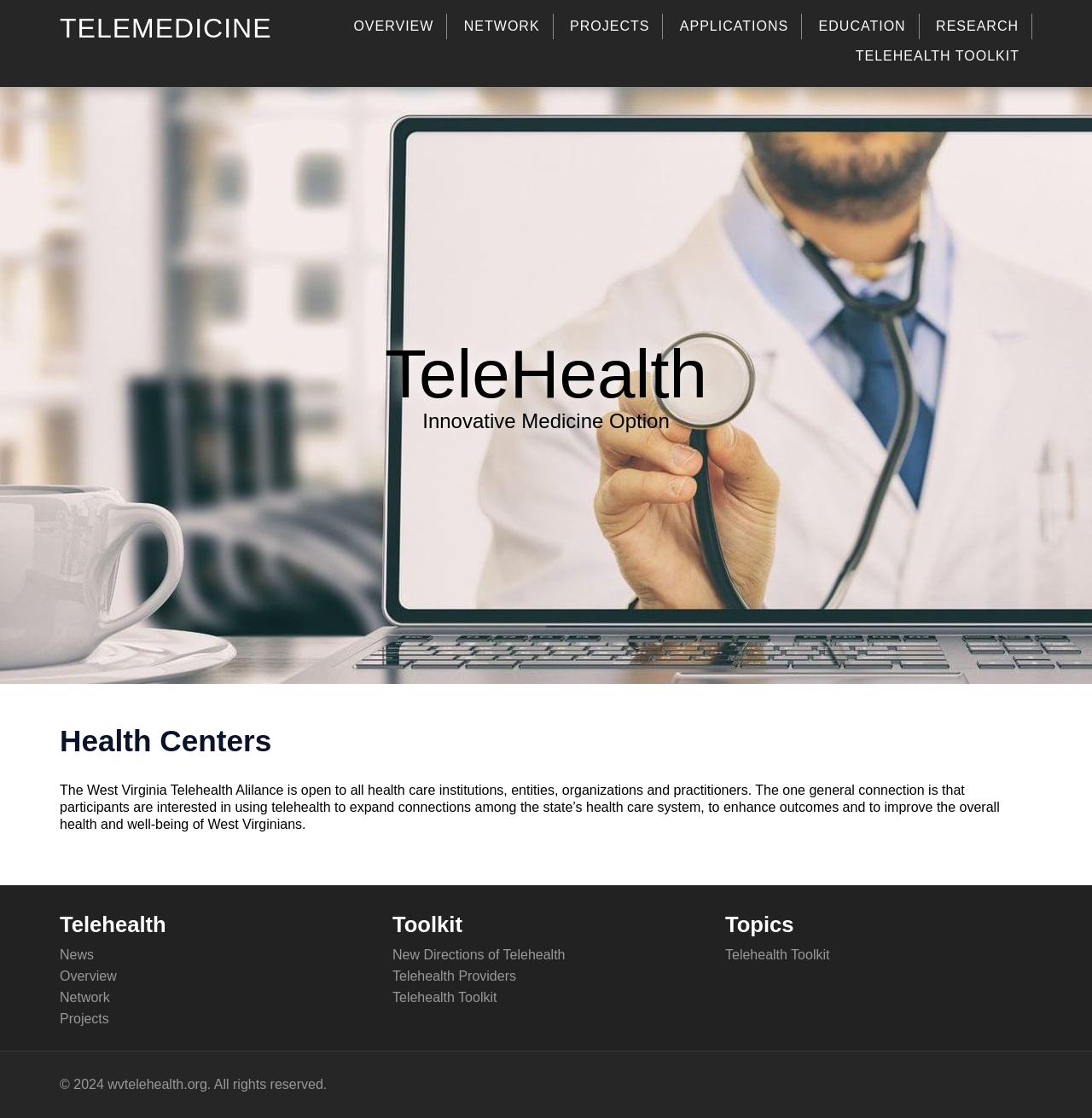Please find the bounding box for the following UI element description. Provide the coordinates in (top-left x, top-left y, bottom-right x, bottom-right y) format, with values between 0 and 1: New Directions of Telehealth

[0.359, 0.847, 0.518, 0.86]